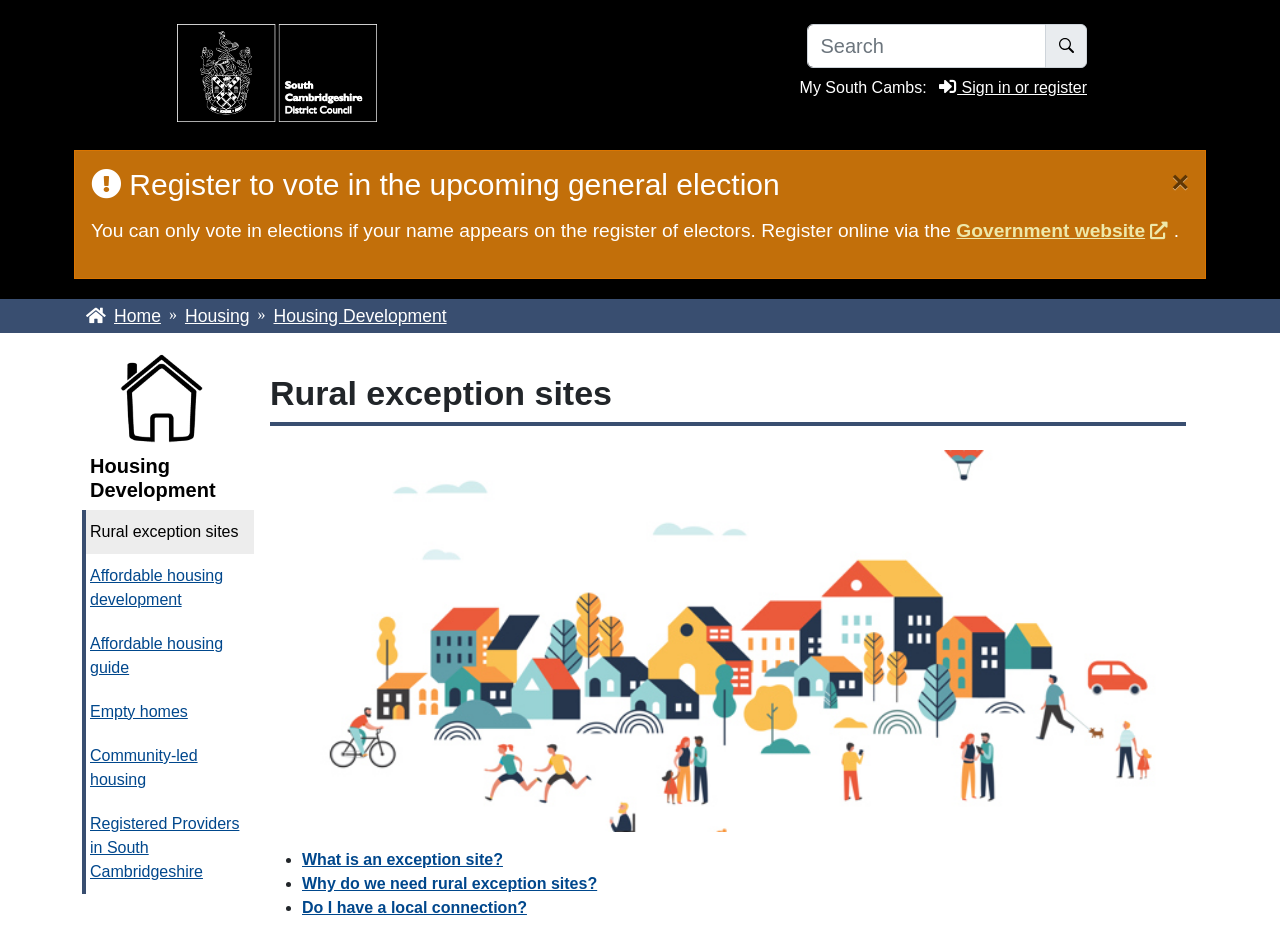Give a comprehensive overview of the webpage, including key elements.

The webpage is about Rural Exception Sites, specifically related to South Cambridgeshire District Council. At the top left, there is a logo of South Cambridgeshire, accompanied by a search bar with a search icon on the right. Next to the search bar, there is a link to sign in or register.

Below the search bar, there is an alert section with a heading that reads "Register to vote in the upcoming general election" and a brief description about registering to vote online via the Government website. The alert section also has a close button on the top right.

On the top navigation menu, there are links to "Home", "Housing", and "Housing Development". The "Housing Development" link has a black icon of a house next to it.

The main content of the webpage is about Rural Exception Sites, with a heading that reads "Rural exception sites". Below the heading, there are links to related topics such as "Affordable housing development", "Affordable housing guide", "Empty homes", "Community-led housing", and "Registered Providers in South Cambridgeshire".

There is also a list of bullet points with links to questions related to Rural Exception Sites, including "What is an exception site?", "Why do we need rural exception sites?", and "Do I have a local connection?".